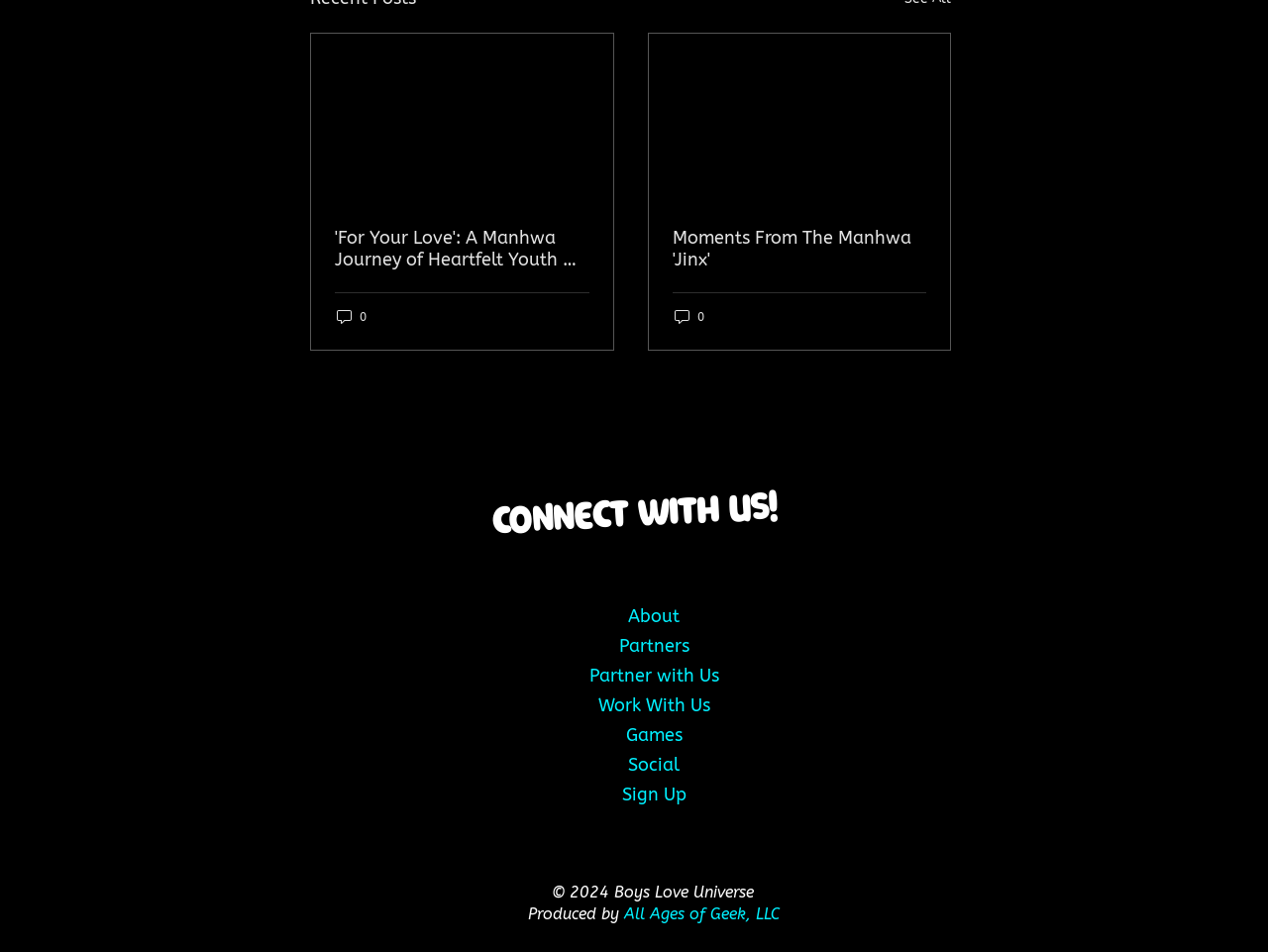Could you indicate the bounding box coordinates of the region to click in order to complete this instruction: "Subscribe to the weekly newsletter".

None